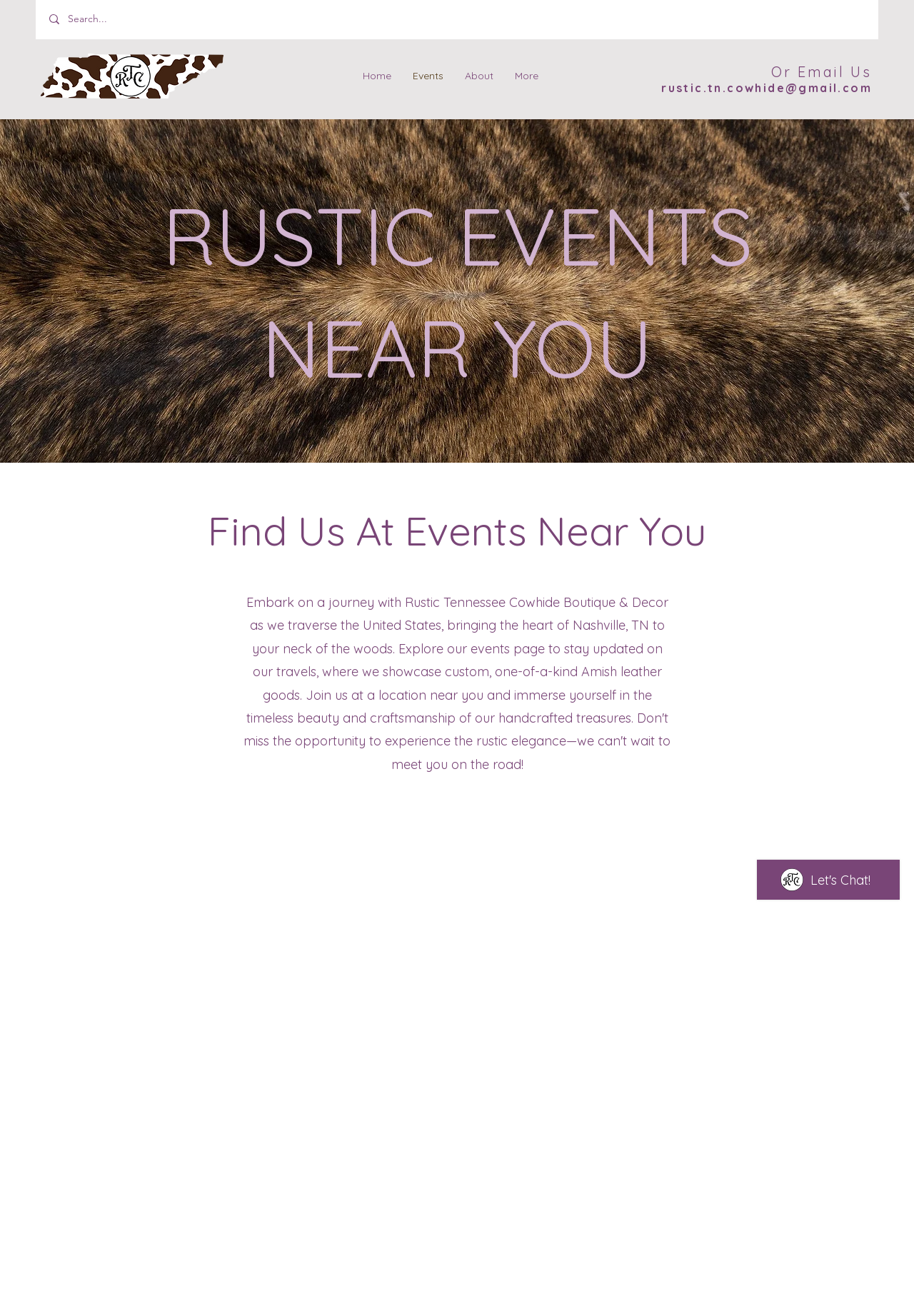What is the logo of Rustic Tennessee Cowhide?
Answer the question in a detailed and comprehensive manner.

The logo is located at the top left corner of the webpage, and it's an image with the text 'Rustic Tennessee Cowhide'.